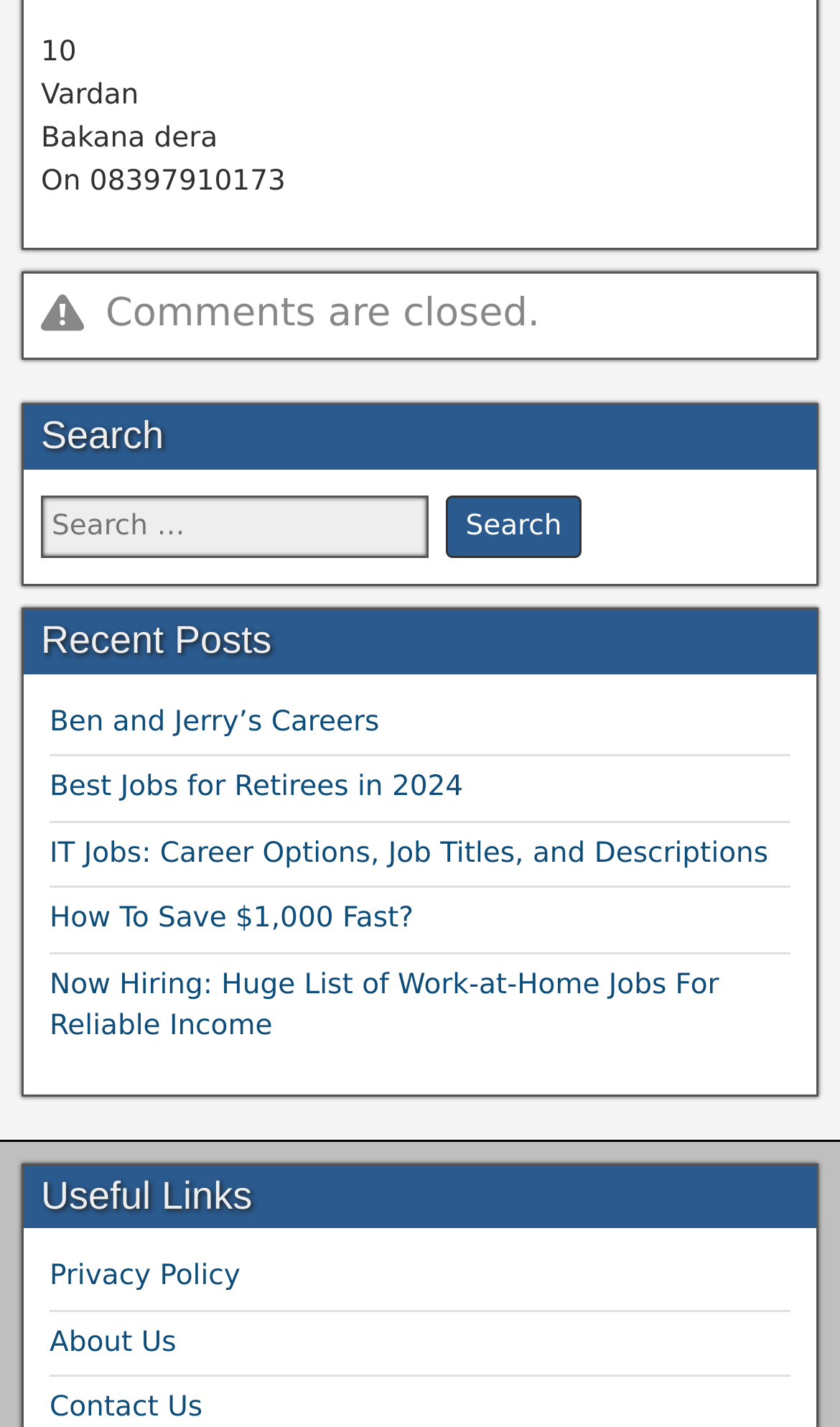Answer the question below in one word or phrase:
How many headings are on the webpage?

4